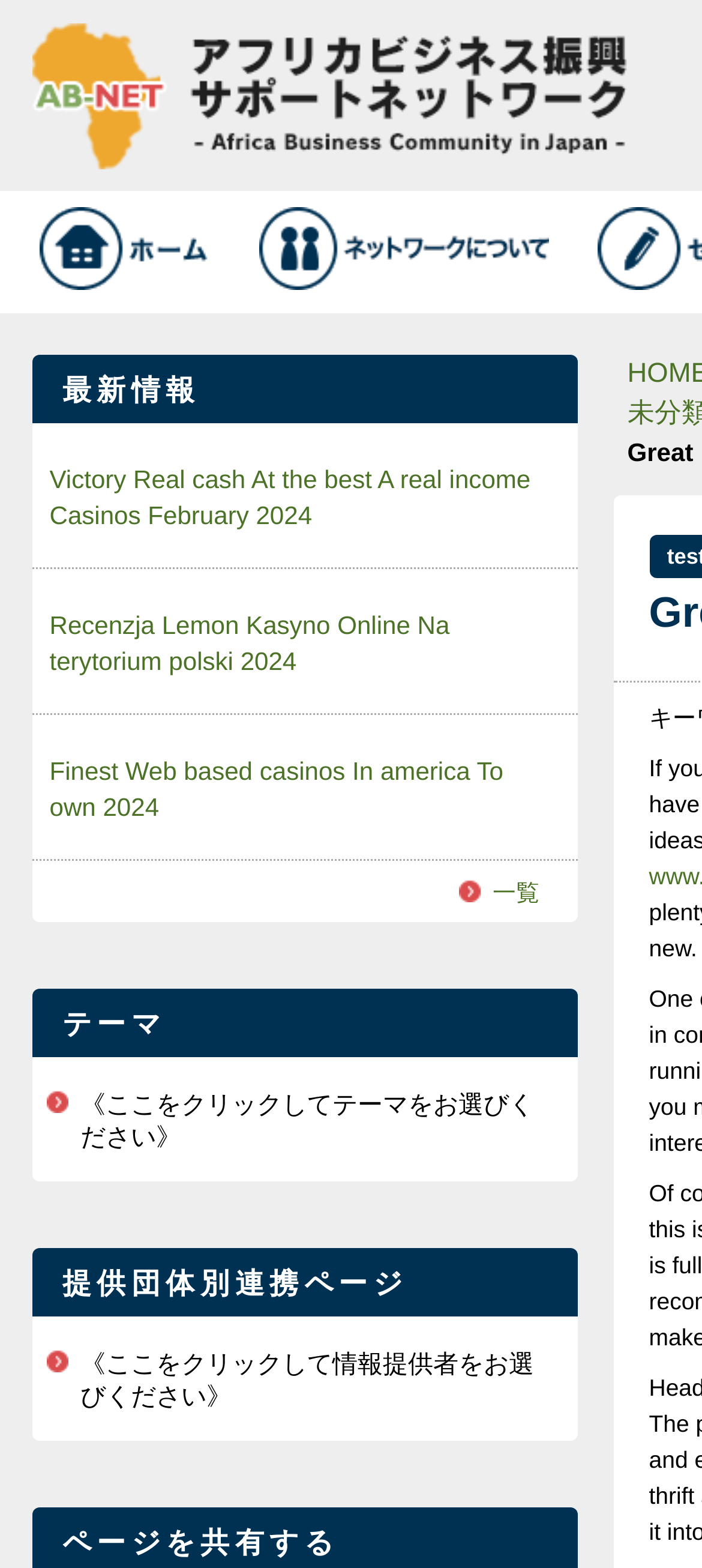Provide your answer in a single word or phrase: 
What is the text of the first heading?

アフリカビジネス振興サポートネットワーク(AB NET)は、日本とアフリカの間のビジネス振興を通じて、TICAD Vの主要テーマであるアフリカにおける民間主導の成長に貢献するために、官民連携により設立された情報ポータルサイトです。